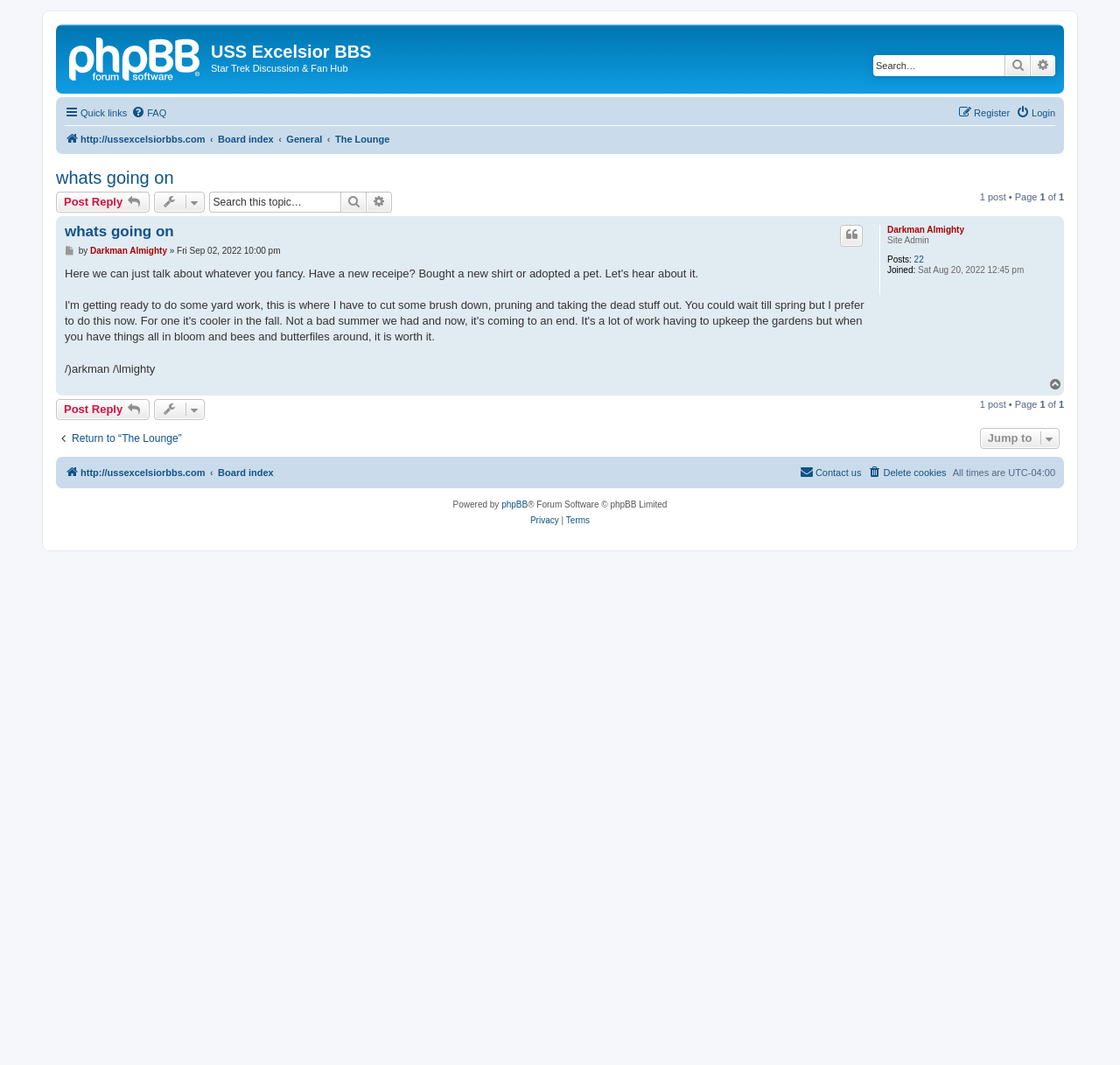Determine the bounding box coordinates for the region that must be clicked to execute the following instruction: "Post Reply".

[0.05, 0.18, 0.133, 0.2]